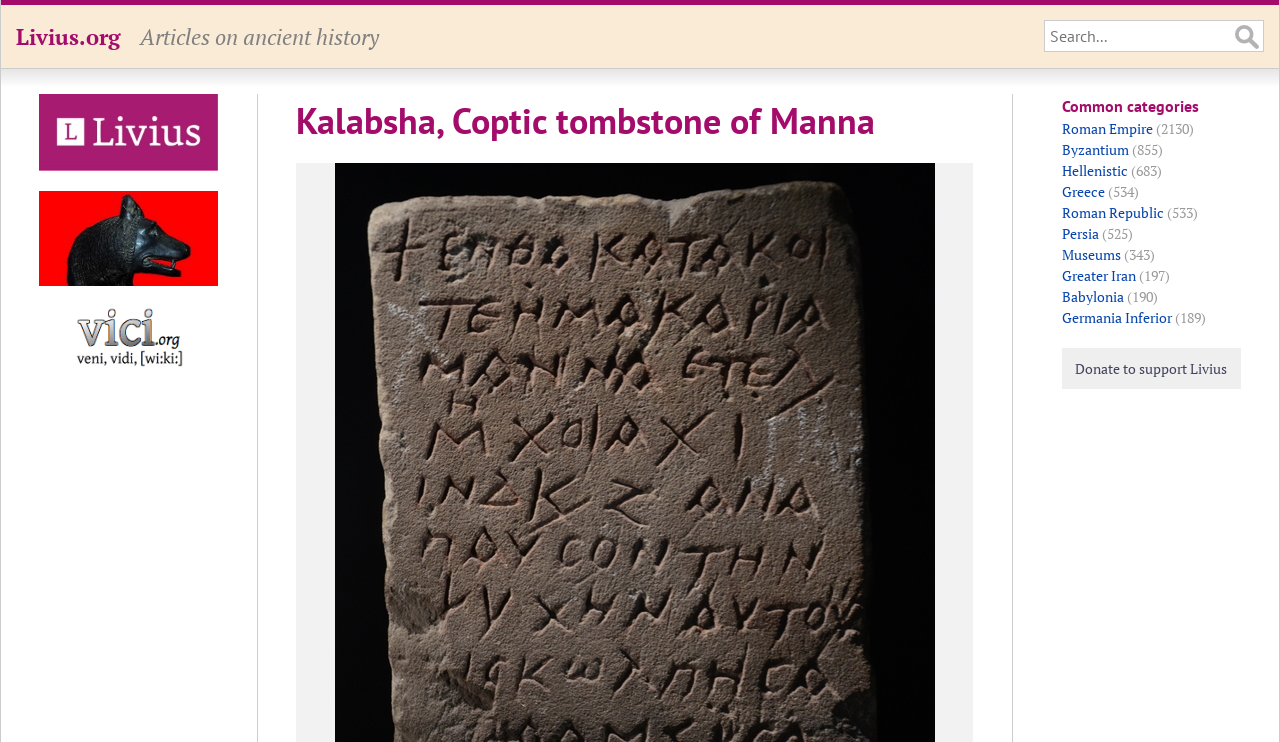Please give a concise answer to this question using a single word or phrase: 
What is the name of the website?

Livius.org